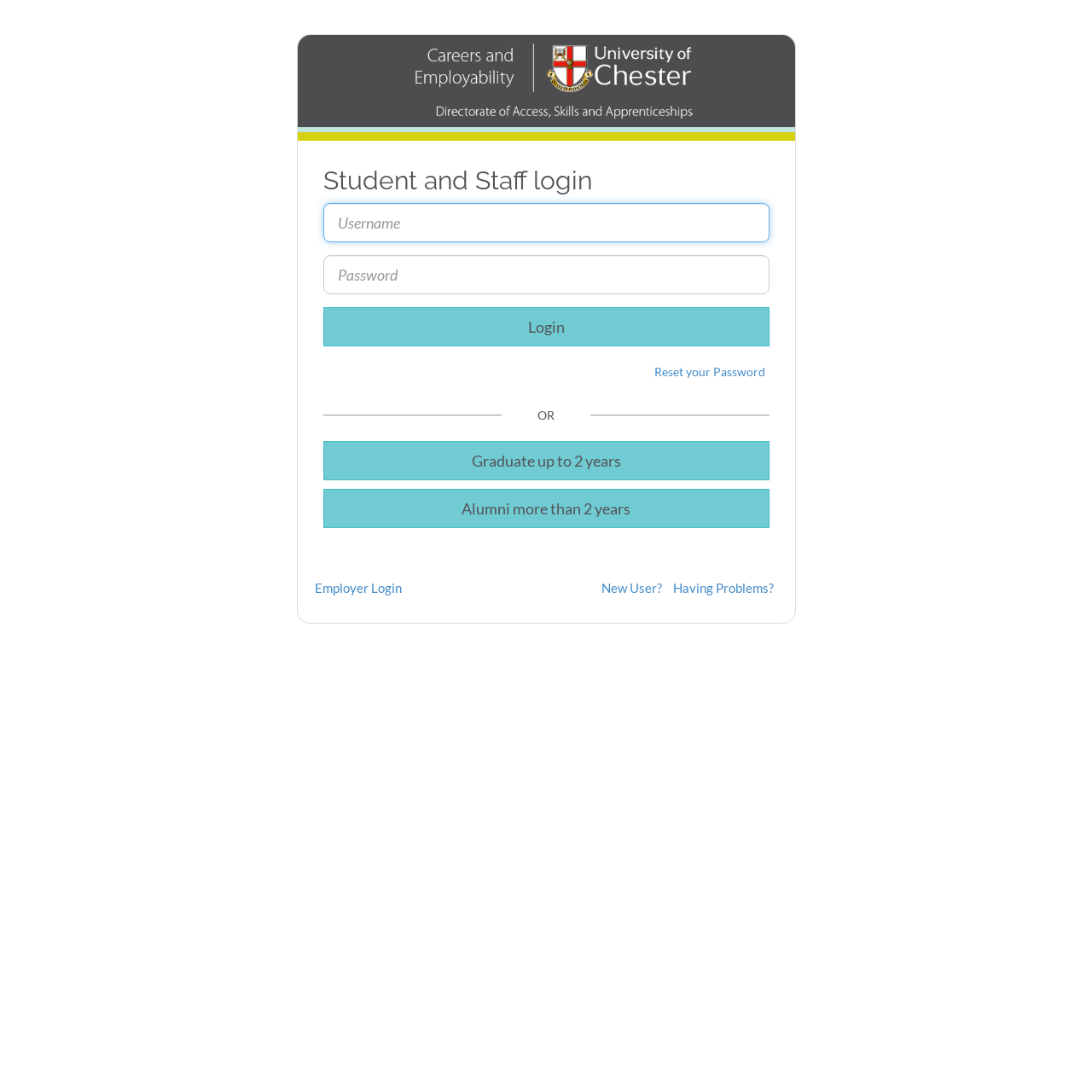Refer to the screenshot and answer the following question in detail:
What is the purpose of this webpage?

Based on the webpage structure and elements, it appears that the primary function of this webpage is to allow users to log in to their accounts, as indicated by the presence of username and password textboxes, a login button, and various login options for different user types.